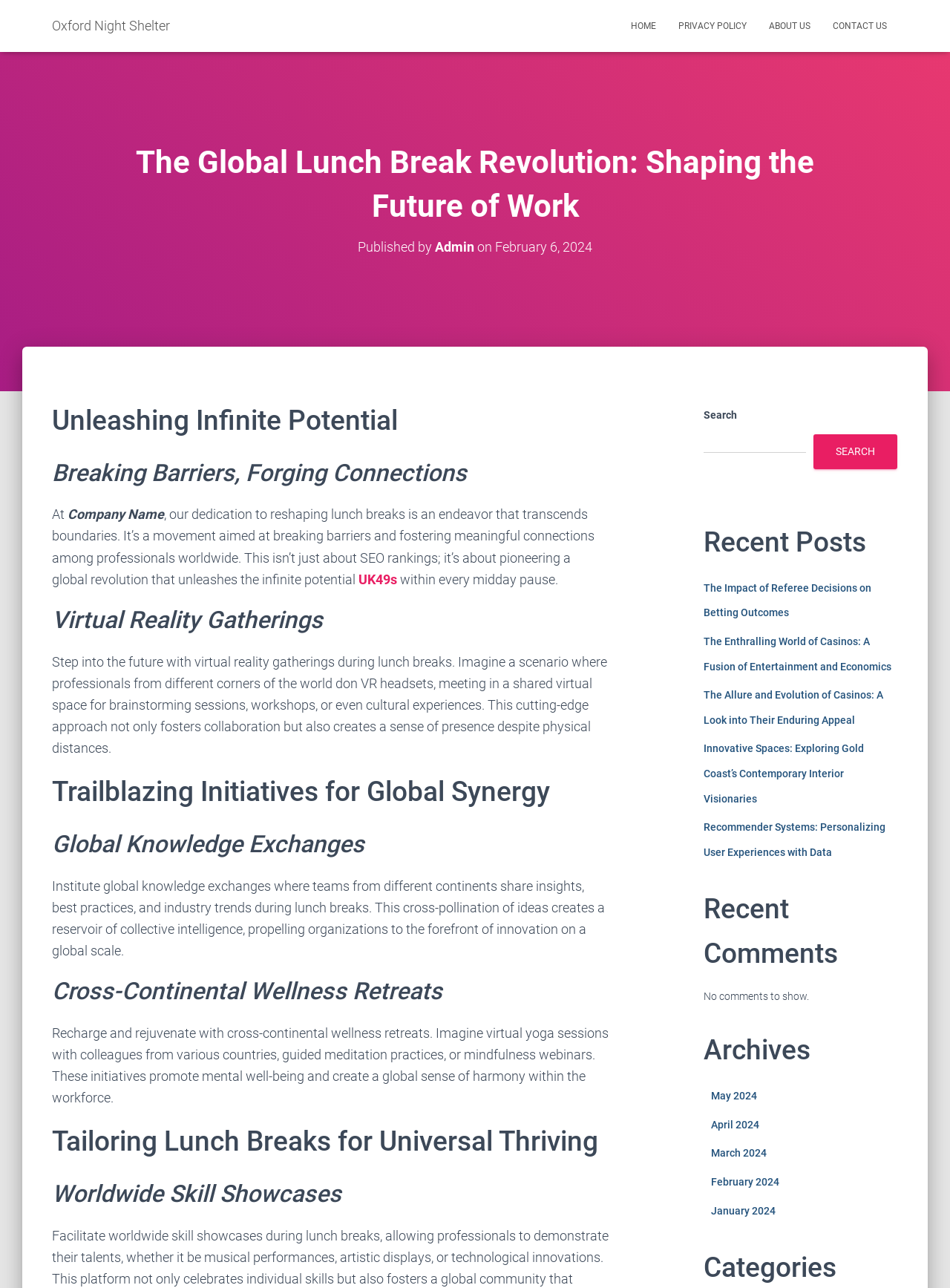Please study the image and answer the question comprehensively:
What is the topic of the first heading on the webpage?

The first heading on the webpage is 'The Global Lunch Break Revolution: Shaping the Future of Work' which is located at the top of the webpage and sets the tone for the rest of the content.